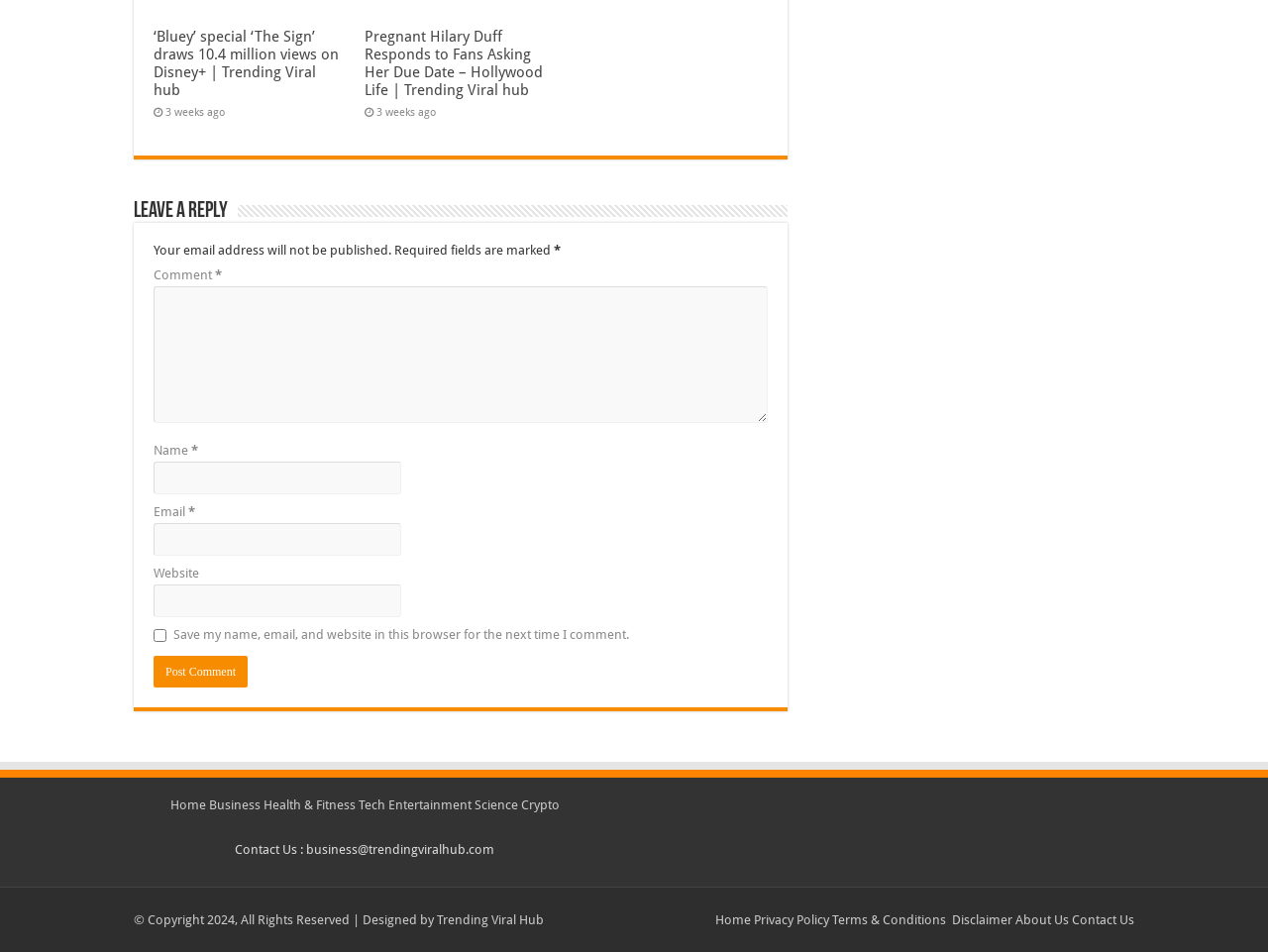What is the topic of the first article?
Using the information from the image, answer the question thoroughly.

The first article's heading is '‘Bluey’ special ‘The Sign’ draws 10.4 million views on Disney+ | Trending Viral hub', which indicates that the topic of the article is 'Bluey'.